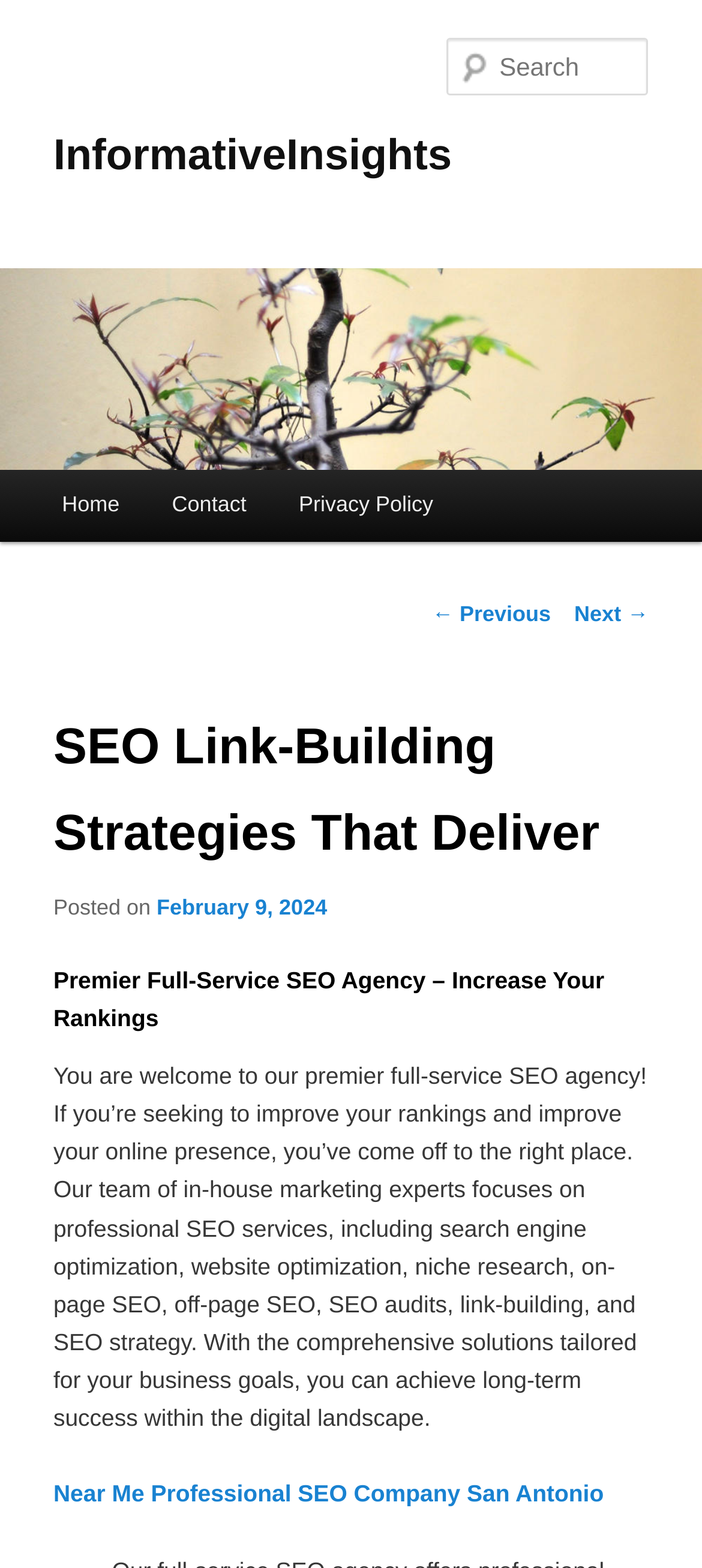Could you determine the bounding box coordinates of the clickable element to complete the instruction: "Learn more about SEO services"? Provide the coordinates as four float numbers between 0 and 1, i.e., [left, top, right, bottom].

[0.076, 0.613, 0.924, 0.662]